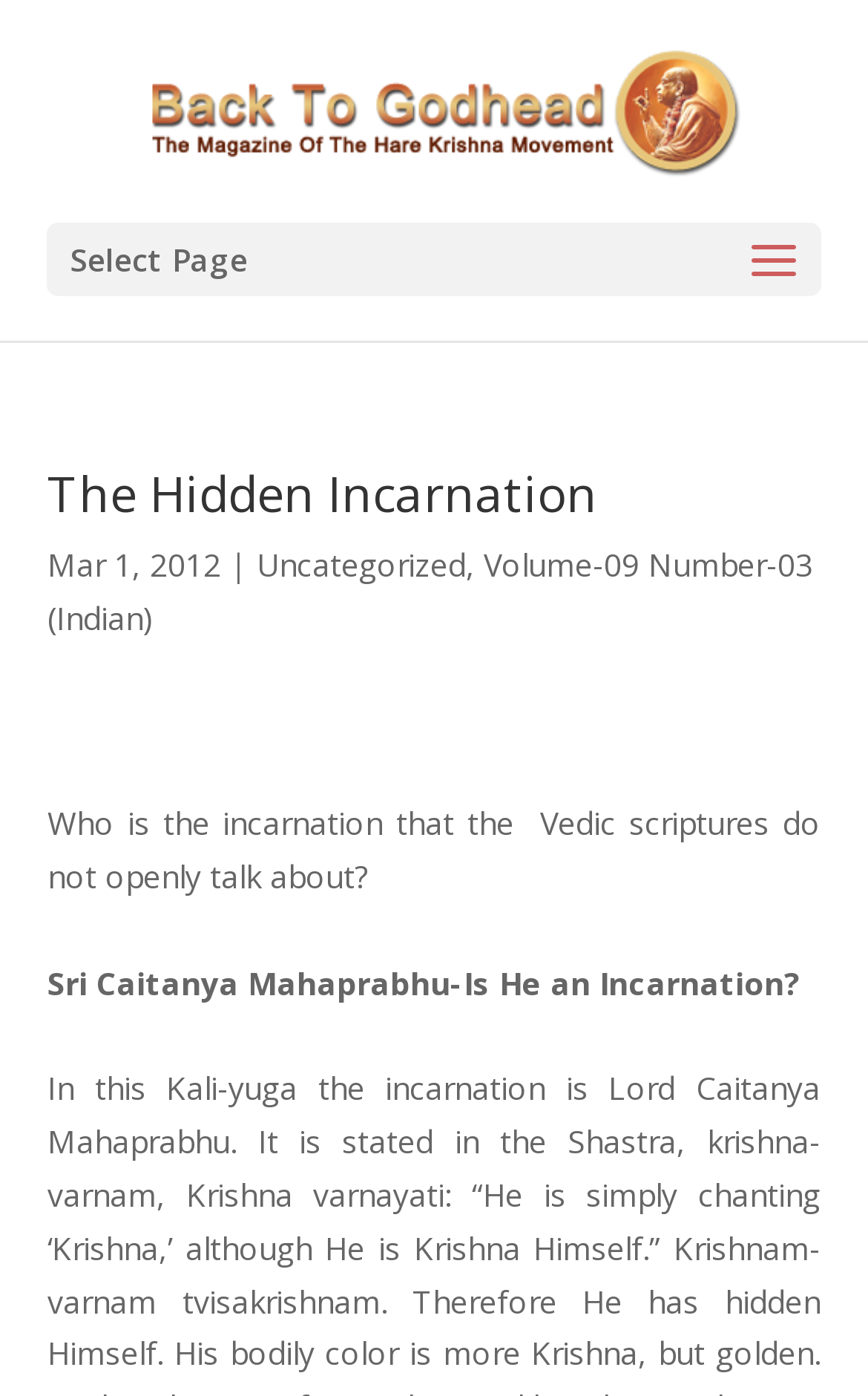What is the date of the article?
Based on the screenshot, answer the question with a single word or phrase.

Mar 1, 2012